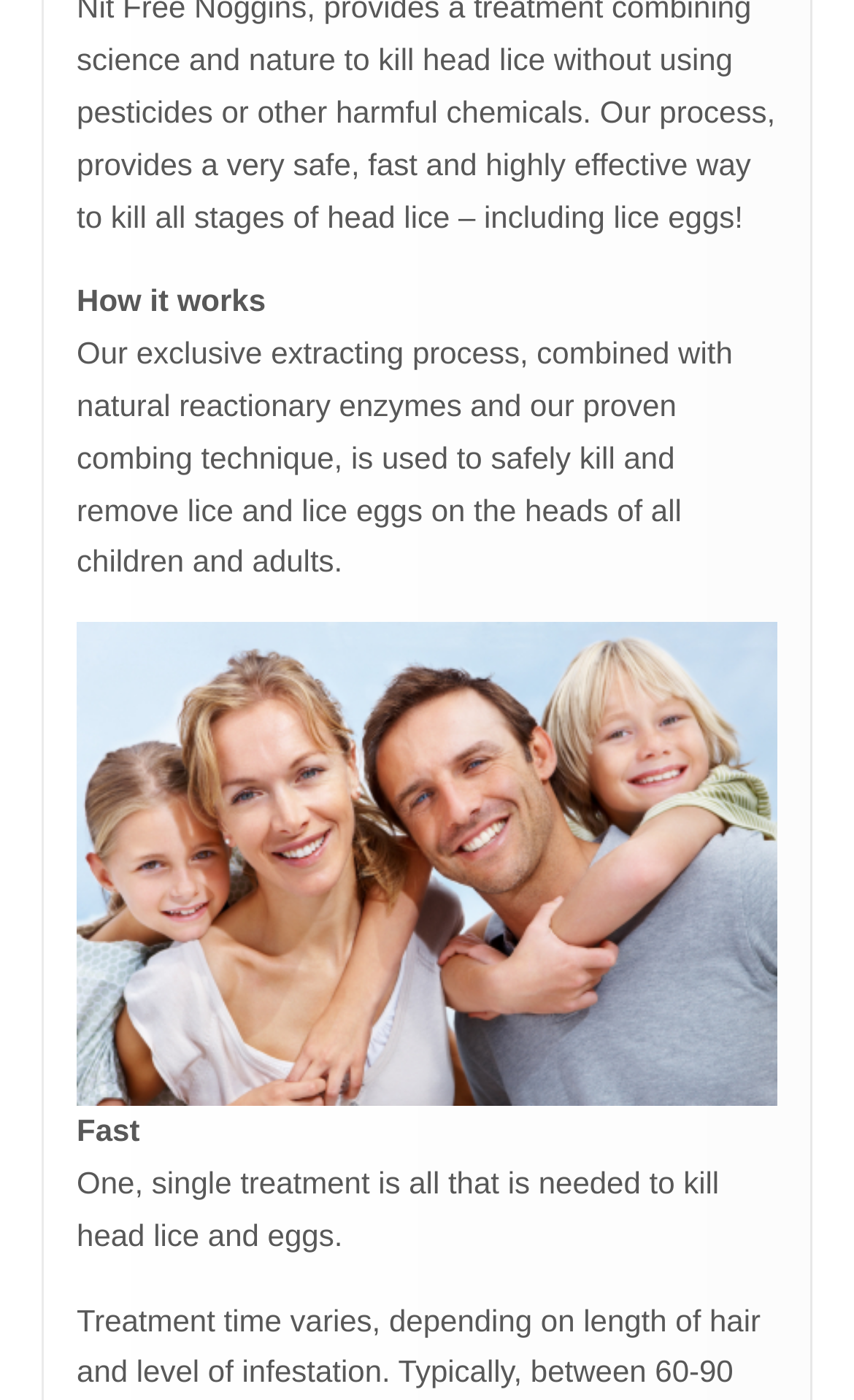Highlight the bounding box coordinates of the region I should click on to meet the following instruction: "Click on Prevention link".

[0.166, 0.03, 0.937, 0.074]